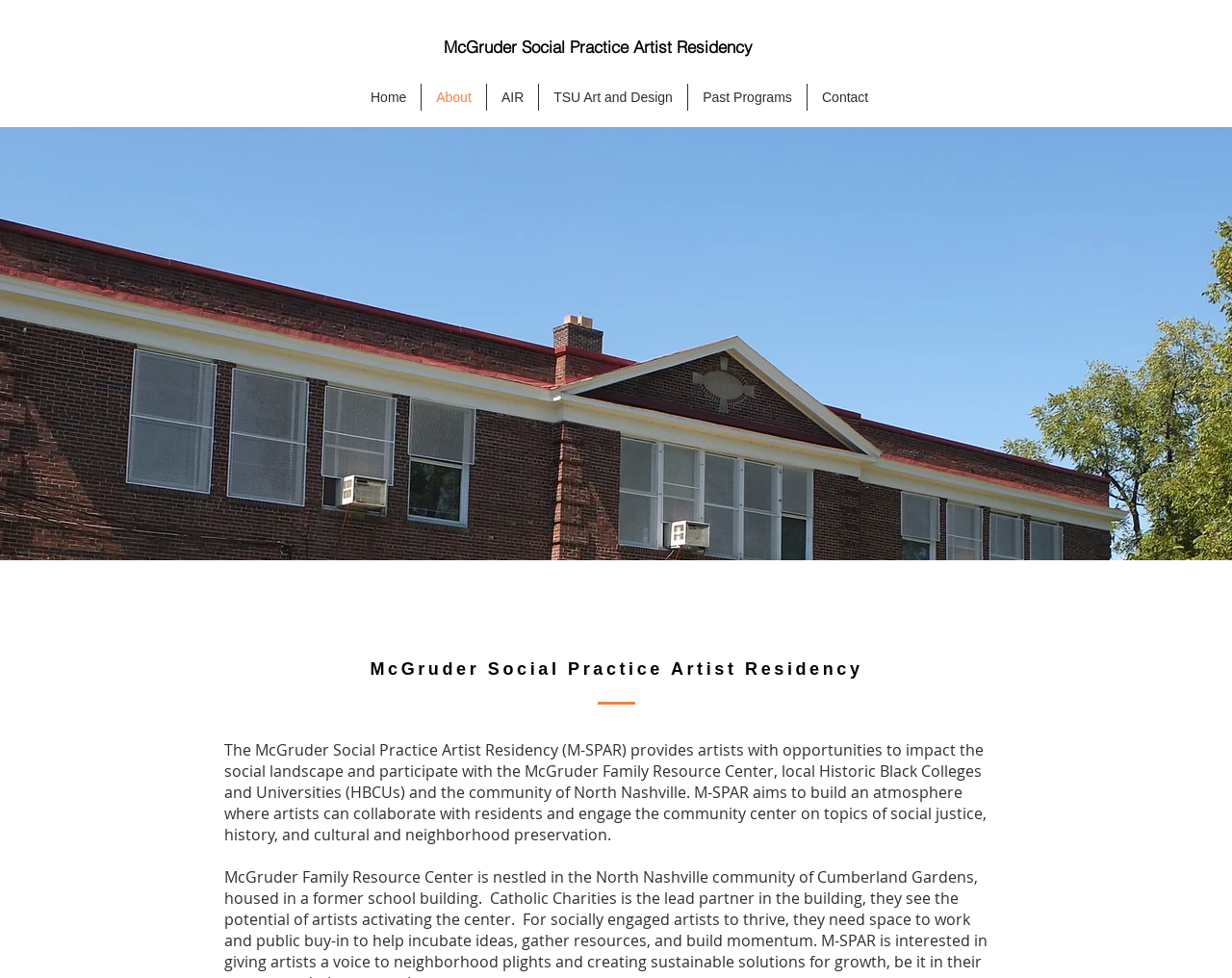Identify the bounding box for the described UI element. Provide the coordinates in (top-left x, top-left y, bottom-right x, bottom-right y) format with values ranging from 0 to 1: Past Programs

[0.559, 0.086, 0.655, 0.113]